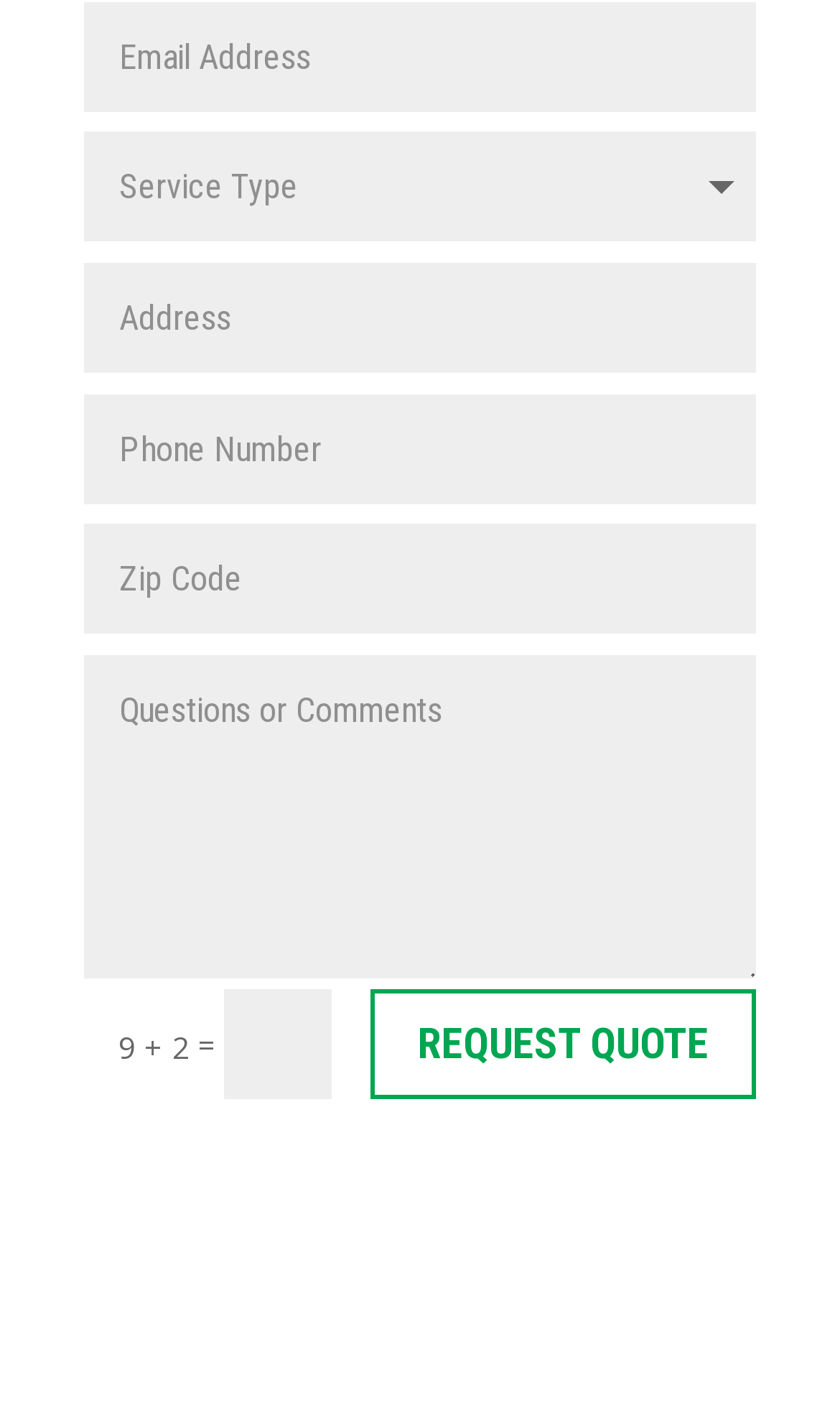Pinpoint the bounding box coordinates of the area that must be clicked to complete this instruction: "select an option".

[0.101, 0.094, 0.9, 0.172]